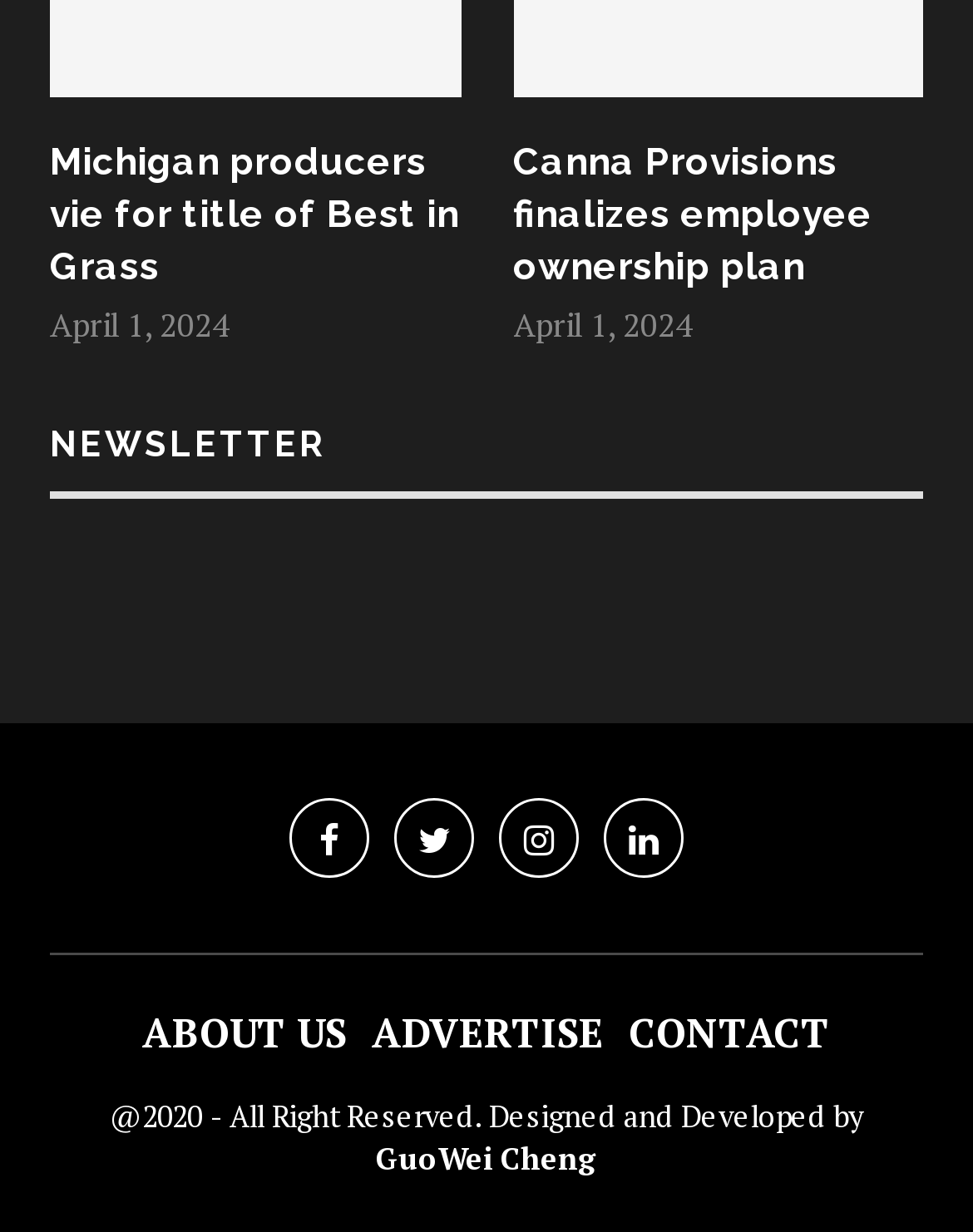Can you identify the bounding box coordinates of the clickable region needed to carry out this instruction: 'subscribe to newsletter'? The coordinates should be four float numbers within the range of 0 to 1, stated as [left, top, right, bottom].

[0.051, 0.343, 0.949, 0.406]